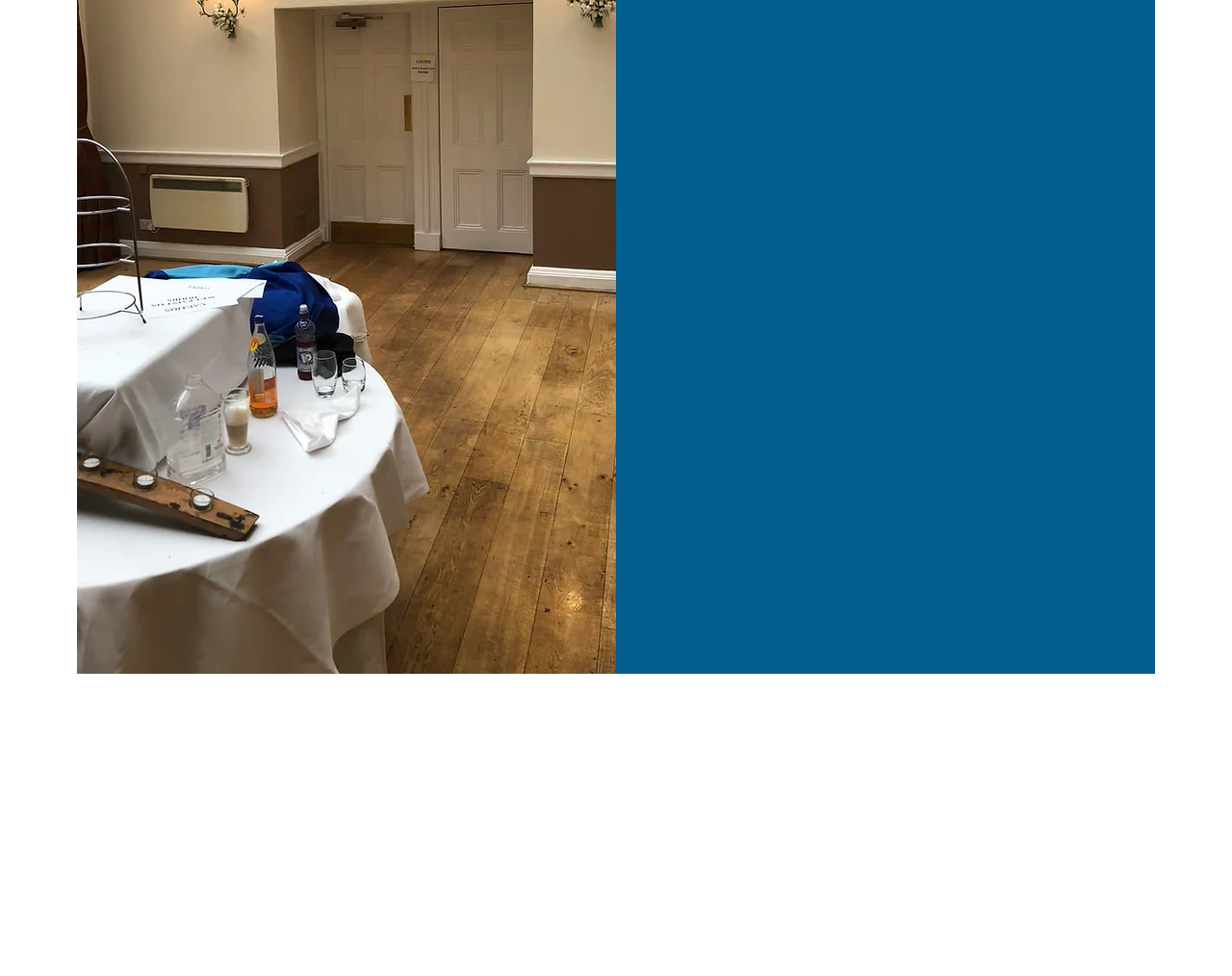Given the element description "Painting & Decorating Services" in the screenshot, predict the bounding box coordinates of that UI element.

[0.655, 0.186, 0.82, 0.204]